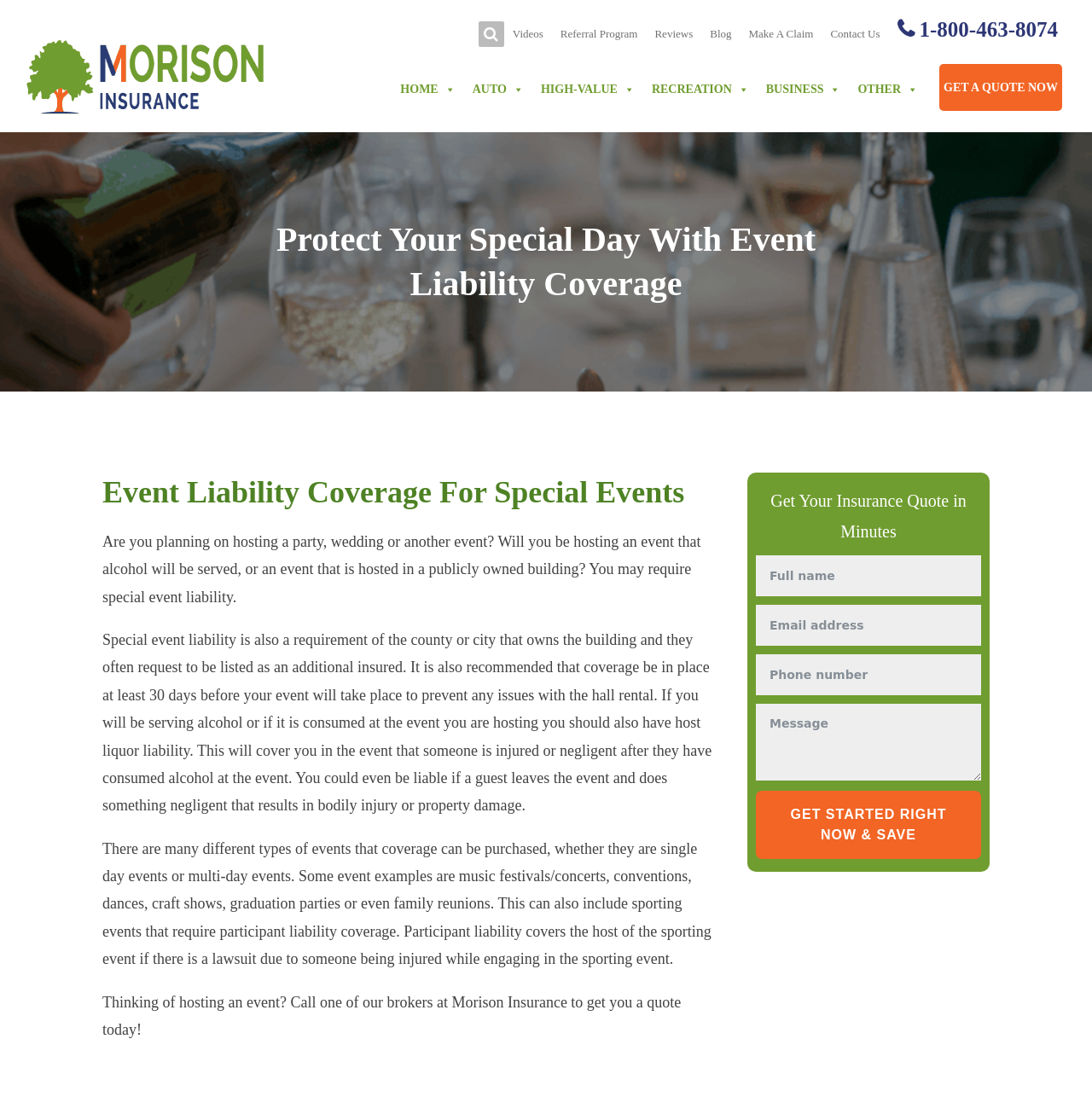Describe all visible elements and their arrangement on the webpage.

This webpage is about event liability coverage, specifically for special events such as parties, weddings, and other gatherings. At the top of the page, there is a search bar with a search icon and a button to expand the search options. Next to the search bar, there are several links to other pages, including "Videos", "Referral Program", "Reviews", "Blog", "Make A Claim", "Contact Us", and a phone number.

Below the search bar, there is a logo of Morison Insurance Brokers, which is an insurance company that offers event liability coverage. The logo is accompanied by a link to the company's homepage.

The main content of the page is divided into two sections. On the left side, there is a heading that reads "Protect Your Special Day With Event Liability Coverage" and a subheading that explains the importance of special event liability coverage. Below the subheading, there are three paragraphs of text that provide more information about event liability coverage, including the types of events that require coverage, the benefits of having coverage, and the process of getting a quote.

On the right side of the page, there is a section with a heading that reads "Get Your Insurance Quote in Minutes". This section contains a group of text boxes and a button to get started with the quote process. The text boxes are labeled as required fields, indicating that they must be filled out in order to get a quote.

At the bottom of the page, there are several links to other pages, including "HOME", "AUTO", "HIGH-VALUE", "RECREATION", "BUSINESS", and "OTHER". These links are likely part of a navigation menu that allows users to access other parts of the website.